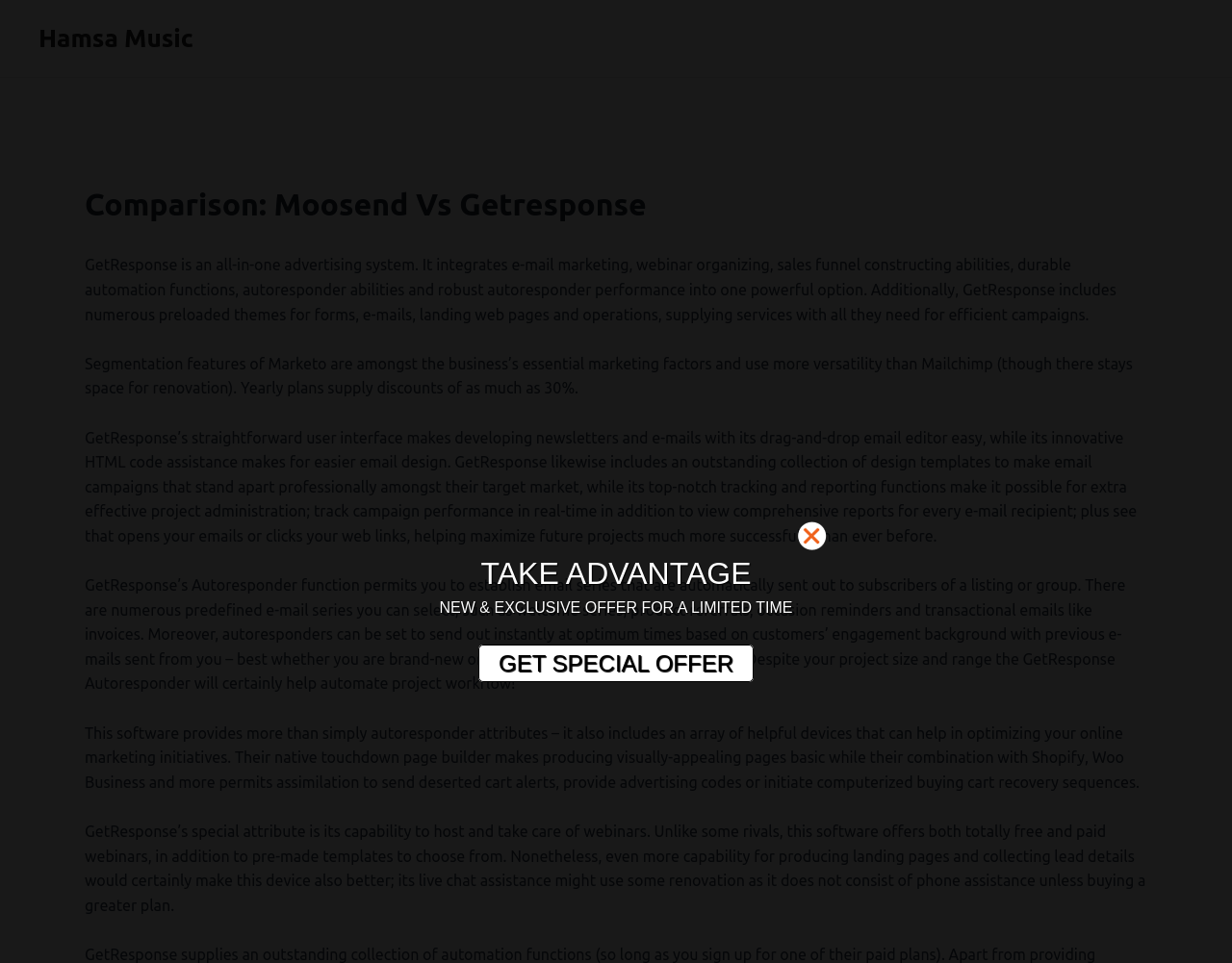Identify the text that serves as the heading for the webpage and generate it.

Comparison: Moosend Vs Getresponse